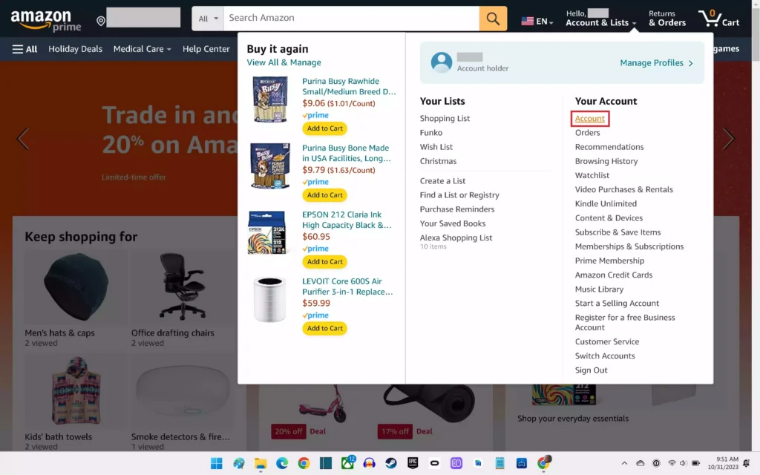What options are available under account management?
Provide an in-depth and detailed answer to the question.

The screenshot shows several account management options listed below the 'Account holder' section, including 'Account', 'Orders', 'Recommendations', 'Browsing History', and more.